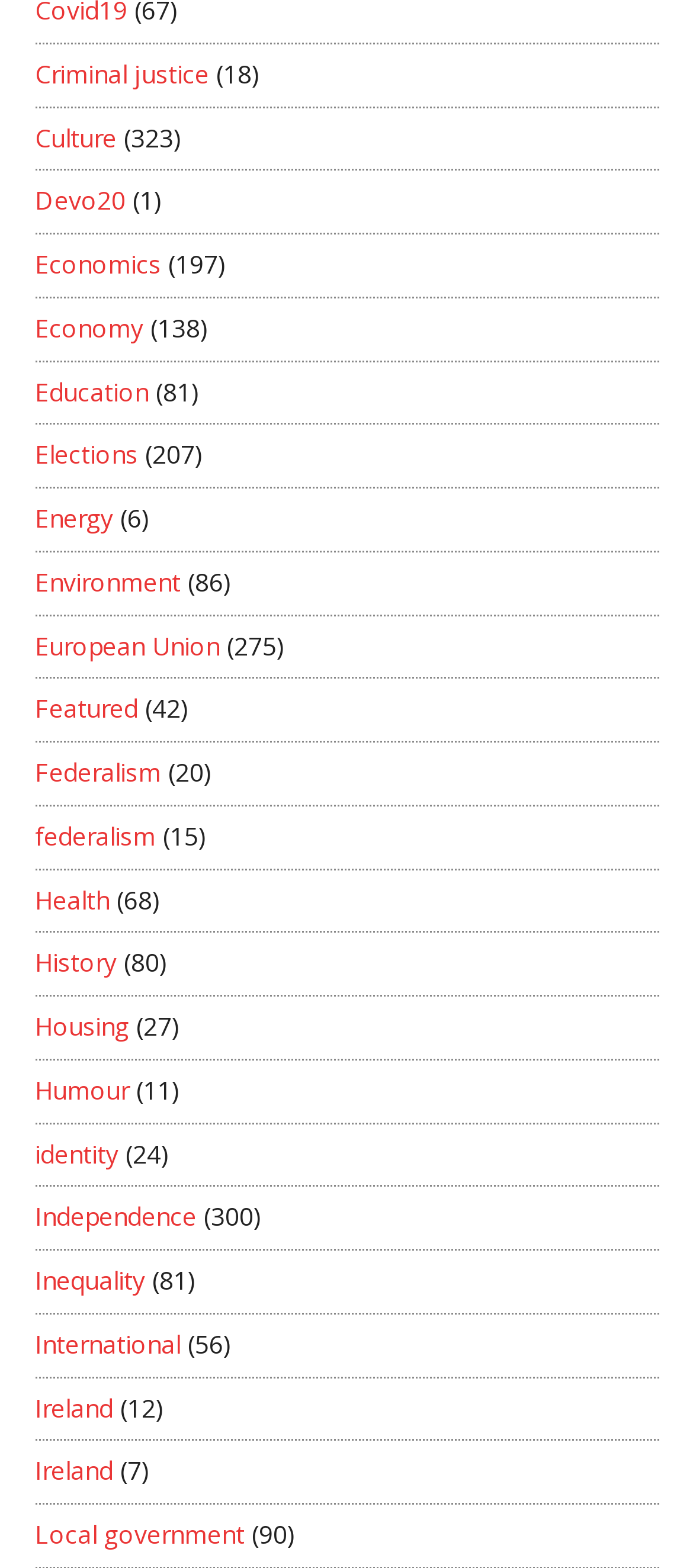Please identify the bounding box coordinates of the element on the webpage that should be clicked to follow this instruction: "Learn about Education". The bounding box coordinates should be given as four float numbers between 0 and 1, formatted as [left, top, right, bottom].

[0.05, 0.239, 0.214, 0.26]